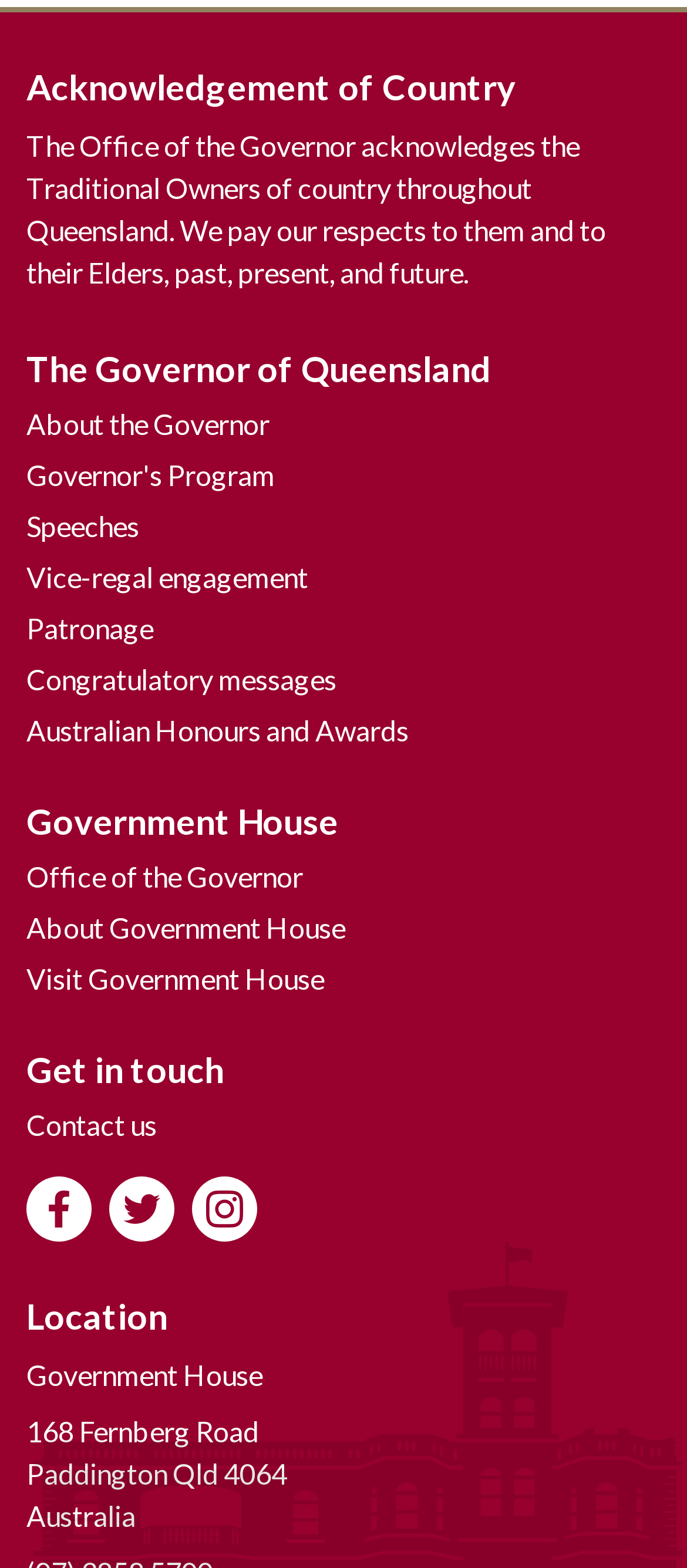Identify the bounding box coordinates of the section that should be clicked to achieve the task described: "View the Governor's speeches".

[0.038, 0.319, 0.203, 0.352]